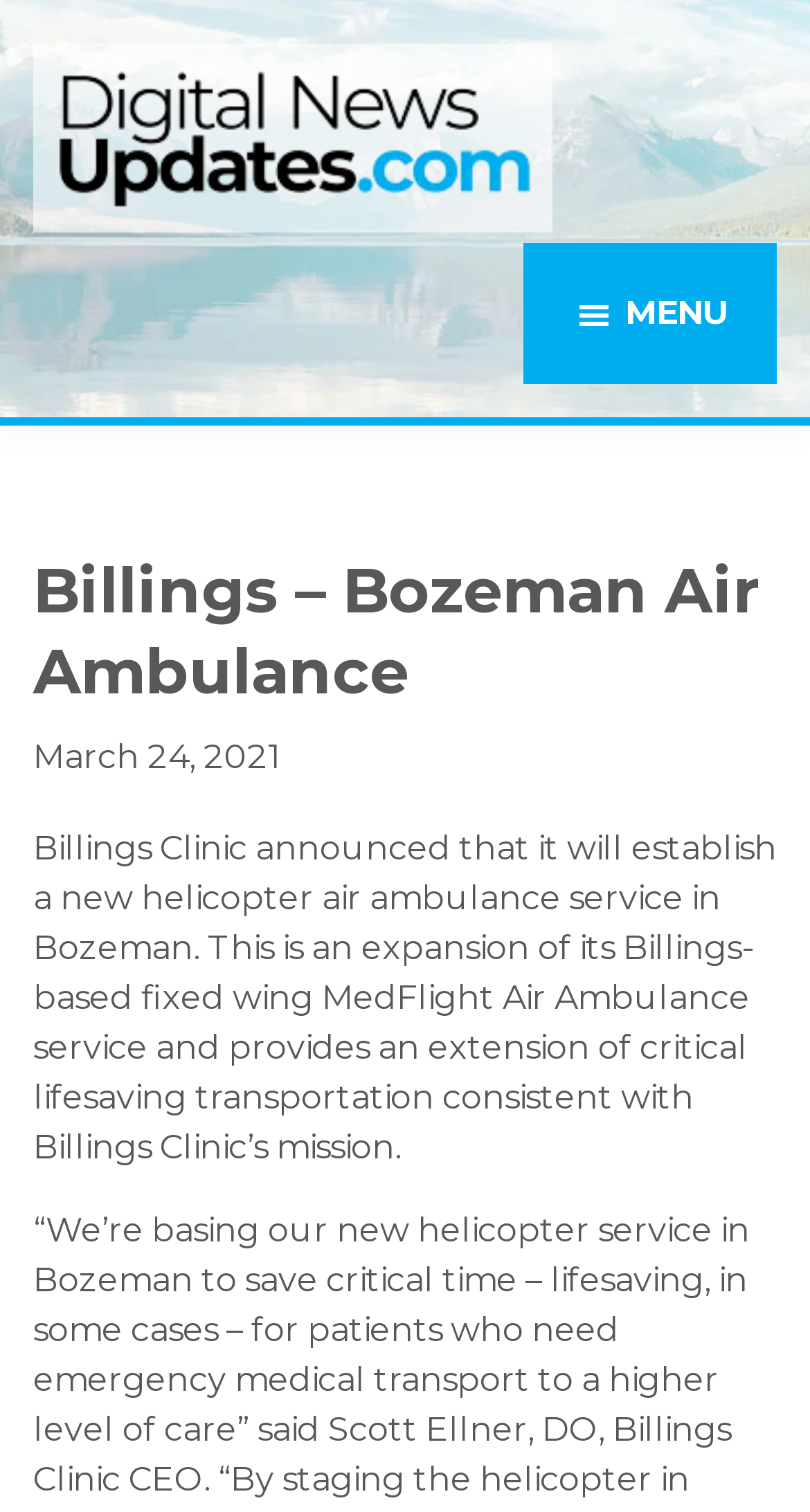Provide an in-depth caption for the contents of the webpage.

The webpage is about Billings – Bozeman Air Ambulance. At the top left corner, there are two links, "Skip to main content" and "Skip to primary sidebar", which are likely navigation aids for accessibility. Below these links, there is a prominent link "Digital News Updates" with an accompanying image, taking up a significant portion of the top section of the page.

On the right side of the page, there is a button with a menu icon, which when pressed, expands to reveal a header section. This header section contains the title "Billings – Bozeman Air Ambulance" and a timestamp "March 24, 2021". Below the title, there is a paragraph of text that describes the establishment of a new helicopter air ambulance service in Bozeman by Billings Clinic, which is an expansion of its existing fixed wing MedFlight Air Ambulance service.